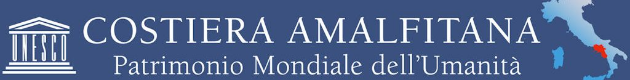What does 'Patrimonio Mondiale dell’Umanità' translate to?
Provide a comprehensive and detailed answer to the question.

The phrase 'Patrimonio Mondiale dell’Umanità' is translated to 'World Heritage' because it is written below the title, reinforcing the importance of the Costiera Amalfitana as a UNESCO World Heritage Site.